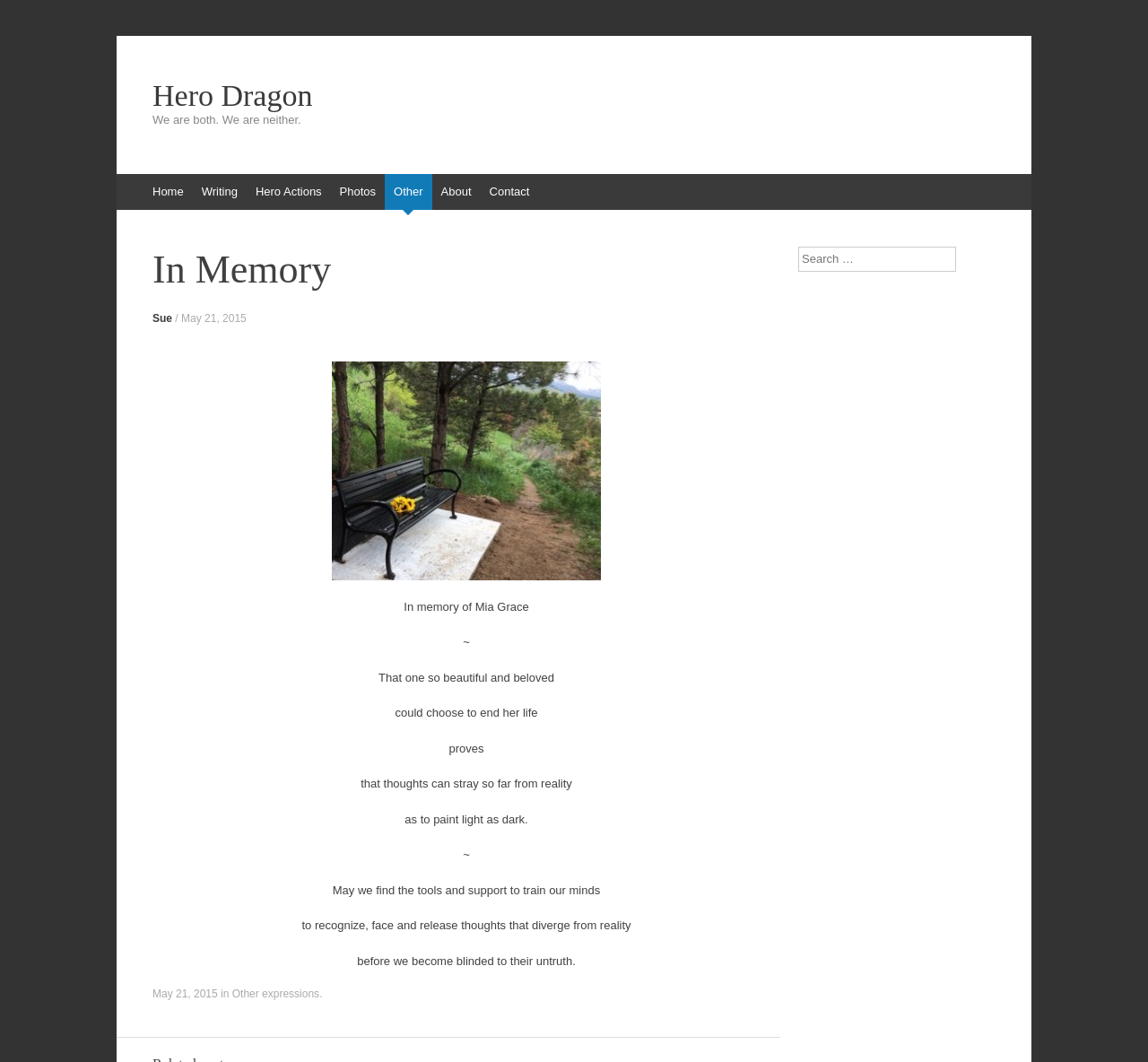Find the bounding box coordinates of the clickable element required to execute the following instruction: "View Mia's bench". Provide the coordinates as four float numbers between 0 and 1, i.e., [left, top, right, bottom].

[0.133, 0.34, 0.68, 0.546]